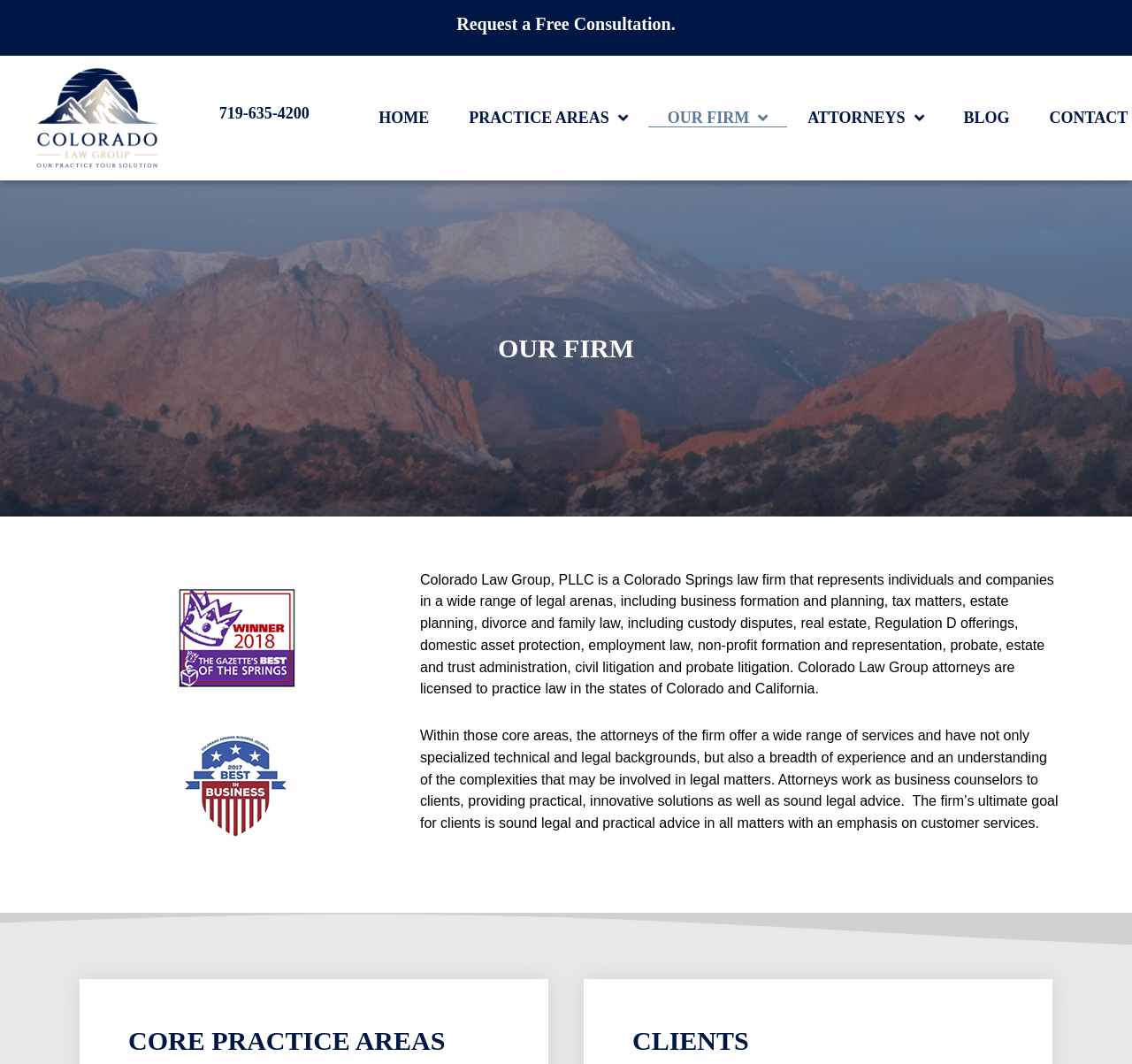Based on the image, please elaborate on the answer to the following question:
How many core practice areas are mentioned on the webpage?

I found the headings 'CORE PRACTICE AREAS' and 'CLIENTS' which suggest that there are two main categories, and under 'CORE PRACTICE AREAS', there are multiple sub-categories, but I counted two main areas.